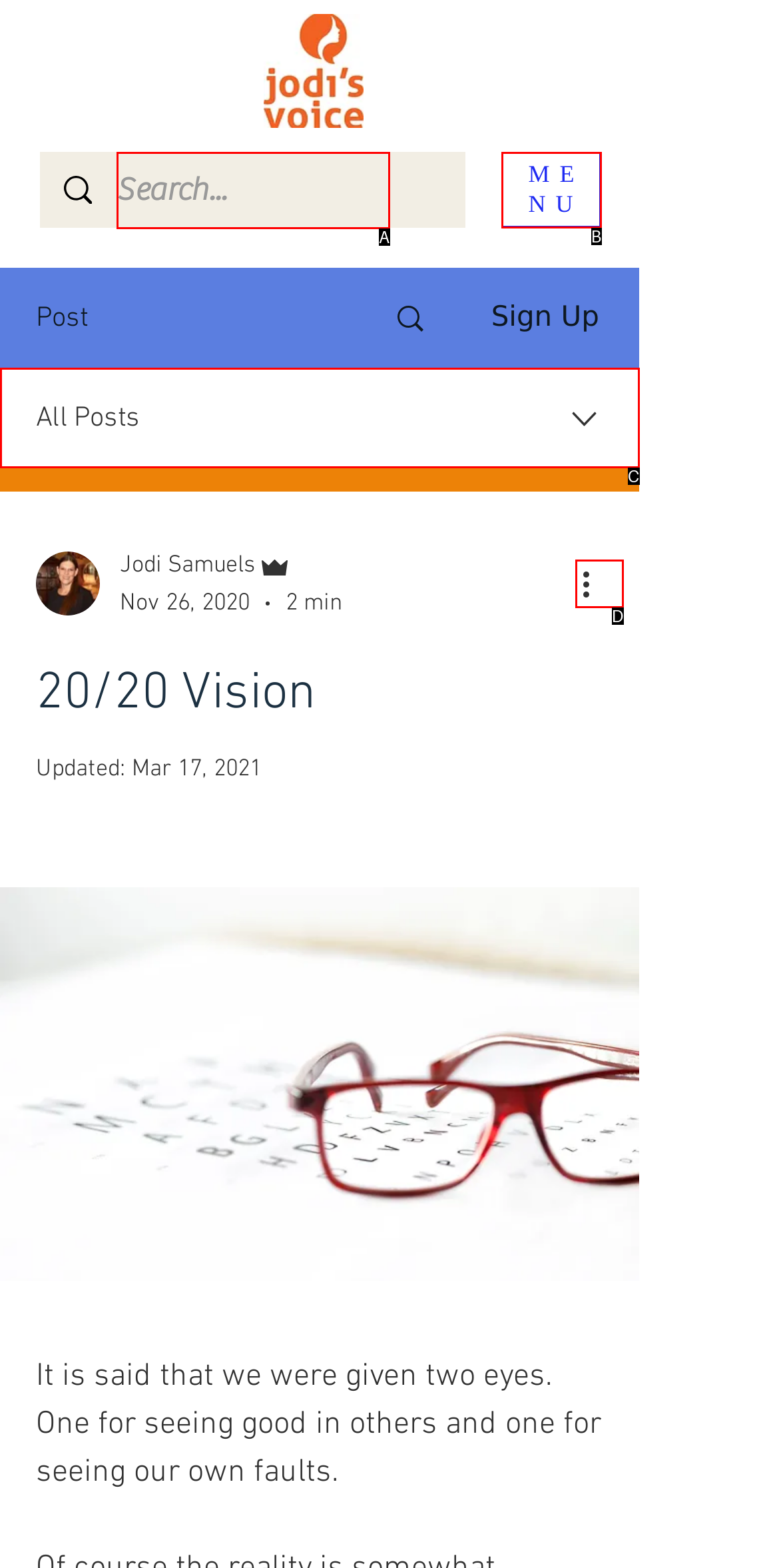Identify the HTML element that corresponds to the description: aria-label="Search..." name="q" placeholder="Search..."
Provide the letter of the matching option from the given choices directly.

A